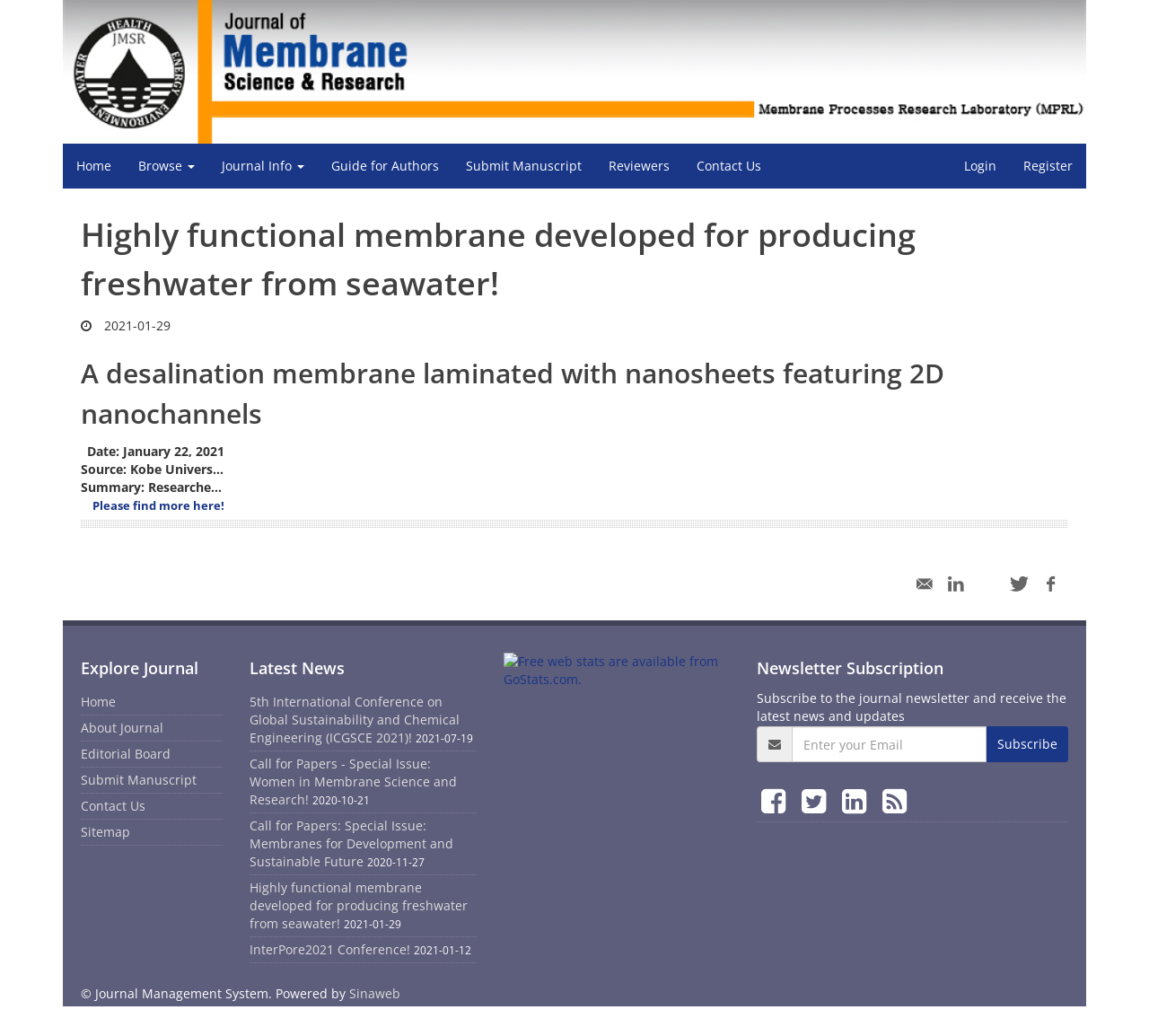Using the information in the image, give a detailed answer to the following question: What is the name of the journal?

The name of the journal can be found in the title of the webpage, which is 'Journal of Membrane Science and Research - Highly functional membrane developed for producing freshwater from seawater!'.